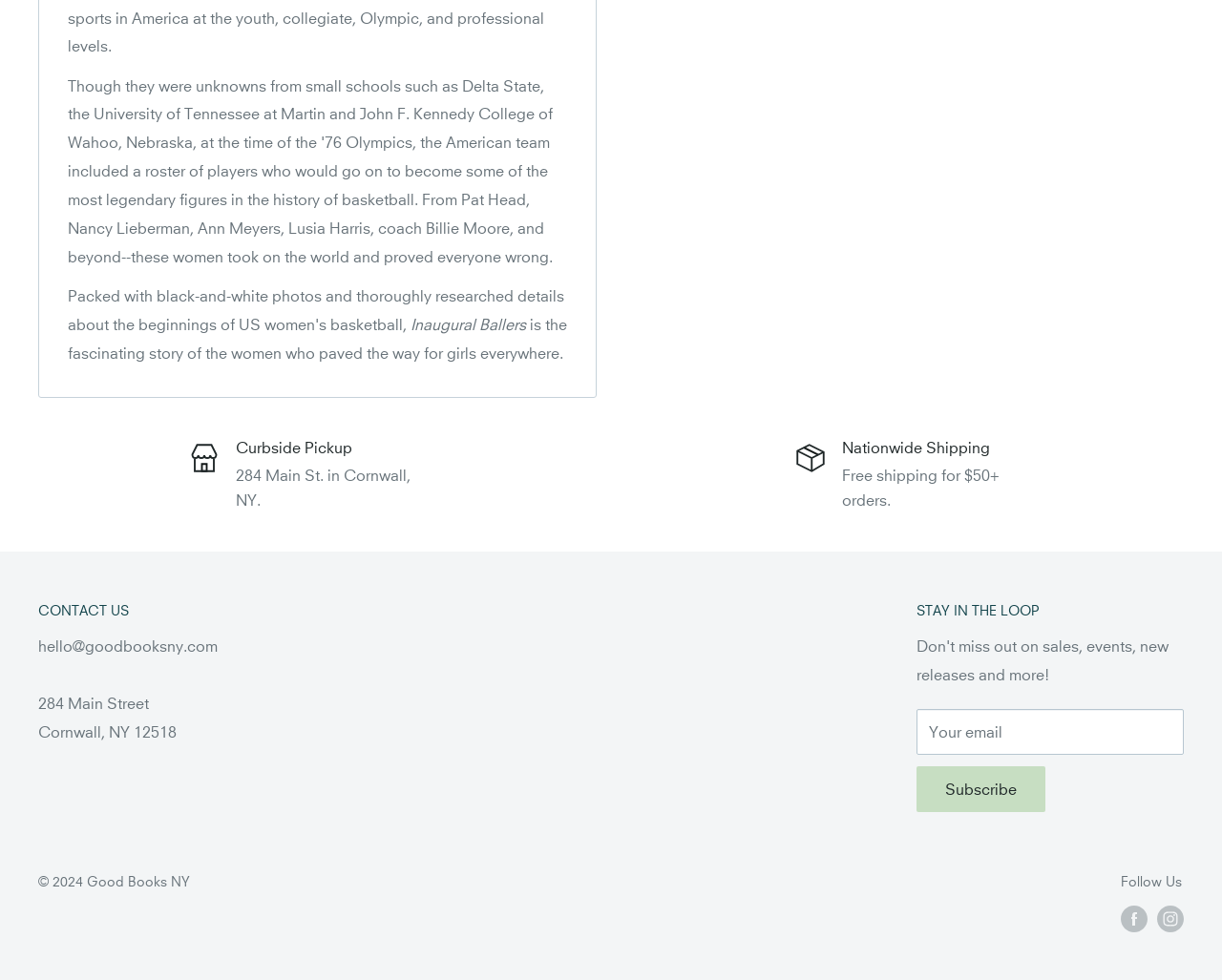Reply to the question with a single word or phrase:
What can I do to stay updated about the bookstore?

Subscribe